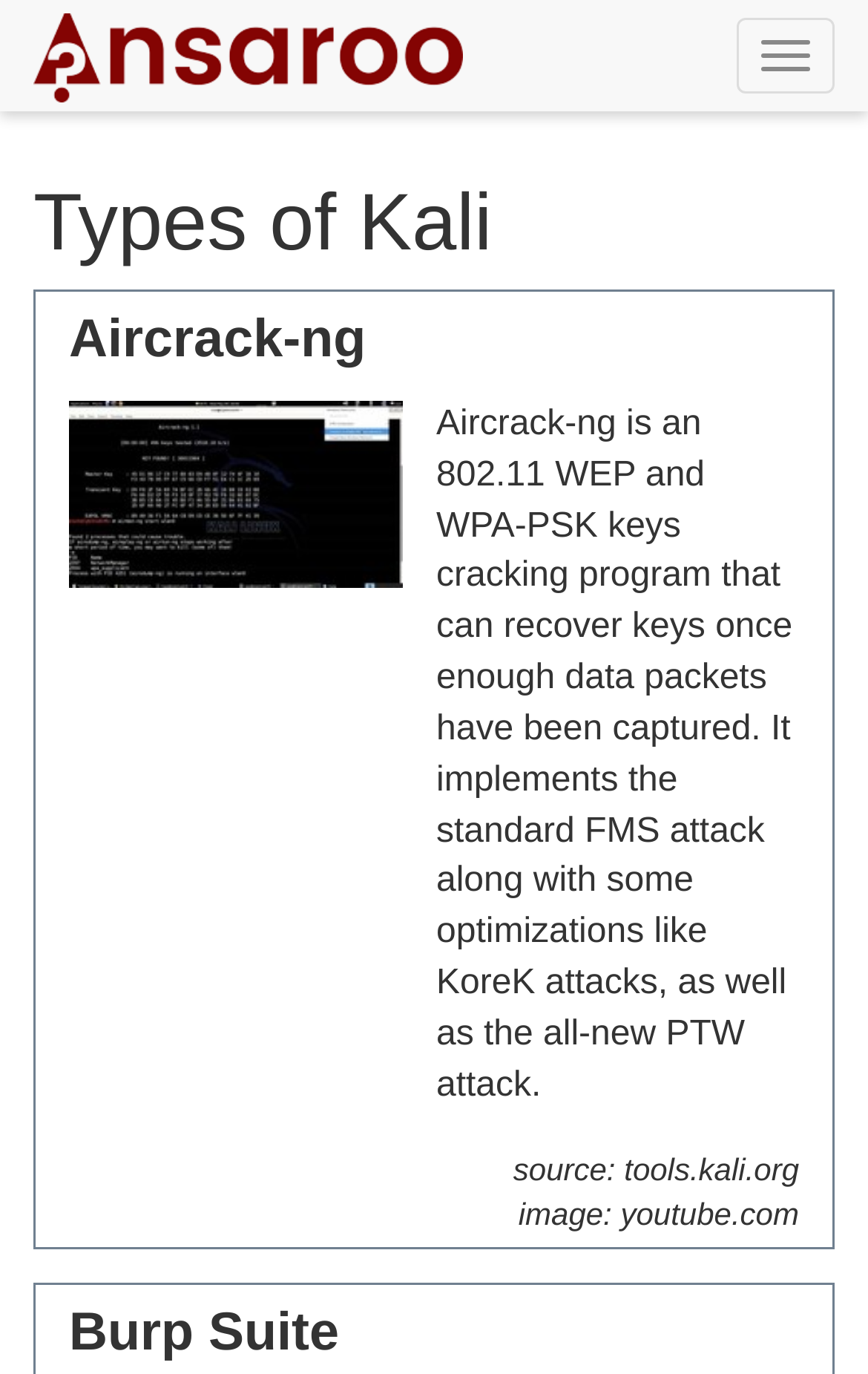Generate a thorough explanation of the webpage's elements.

The webpage is about "Types of Kali" and appears to be a list of tools or software related to Kali. At the top right corner, there is a button labeled "Toggle navigation". Below the button, there is a link that takes up about half of the screen width. 

The main content of the page is divided into sections, each describing a different type of Kali tool. The first section is about "Aircrack-ng", which is announced by a heading. Below the heading, there is a short text "Aircrack-ng" followed by an image of the same name. The image is positioned to the right of the text. 

A detailed description of Aircrack-ng follows, which is a long paragraph of text that spans about two-thirds of the screen width. The text describes the functionality of Aircrack-ng, including its ability to crack WEP and WPA-PSK keys. 

At the bottom of the description, there are two links: one labeled "tools.kali.org" and another labeled "youtube.com". These links are positioned to the right of the description text. 

Below the Aircrack-ng section, there is another section about "Burp Suite", which is announced by a short text. This section appears to be the start of a new list item, but the content is not fully displayed in this screenshot.